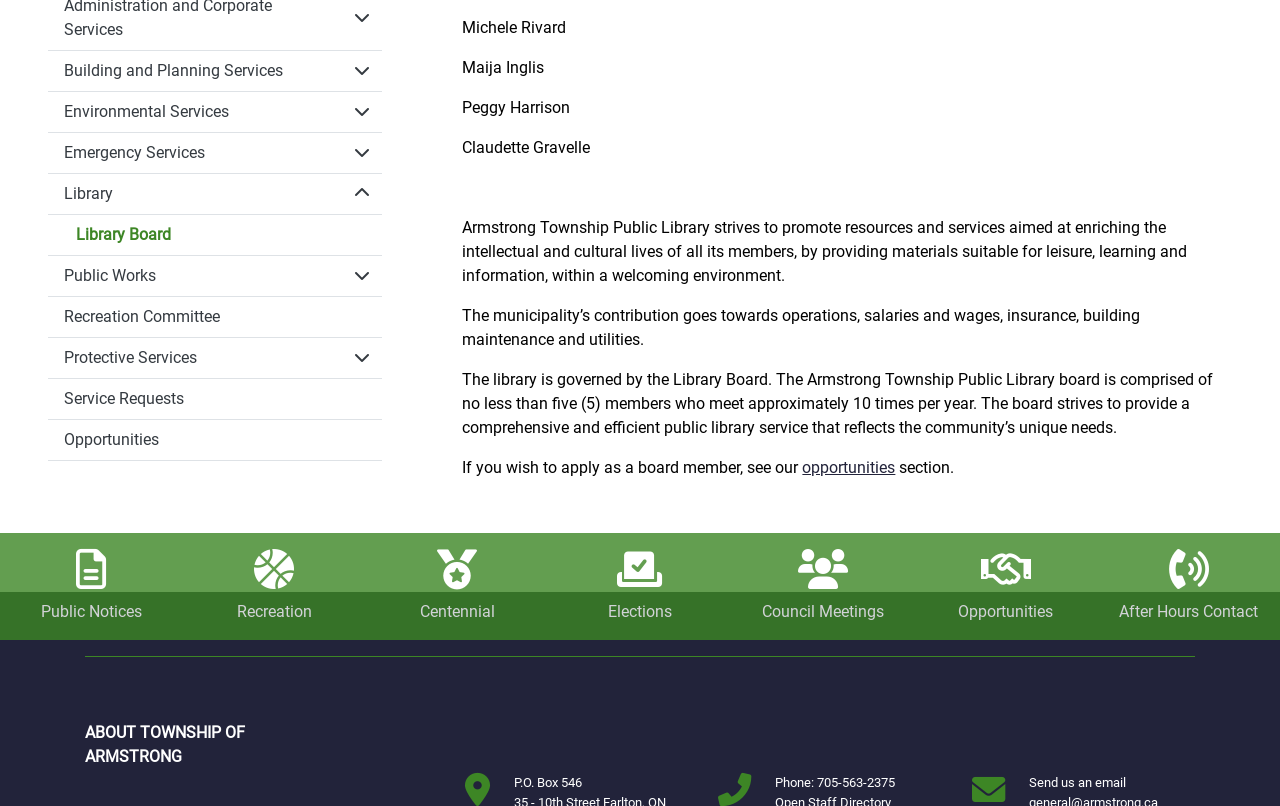Provide the bounding box coordinates for the UI element that is described by this text: "Elections". The coordinates should be in the form of four float numbers between 0 and 1: [left, top, right, bottom].

[0.441, 0.681, 0.559, 0.774]